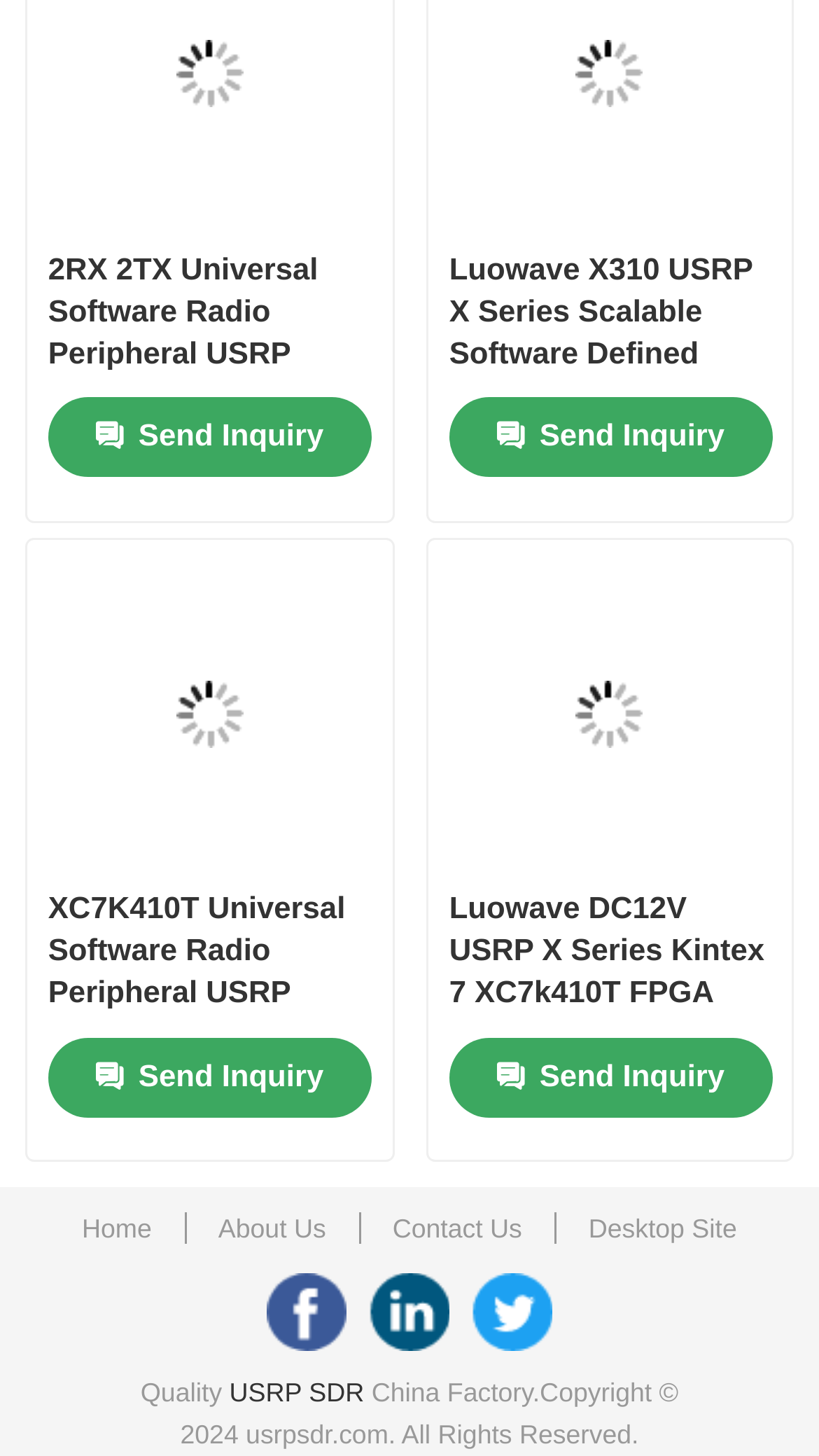Using the description: "RF Daughter Card", identify the bounding box of the corresponding UI element in the screenshot.

[0.08, 0.903, 0.92, 0.982]